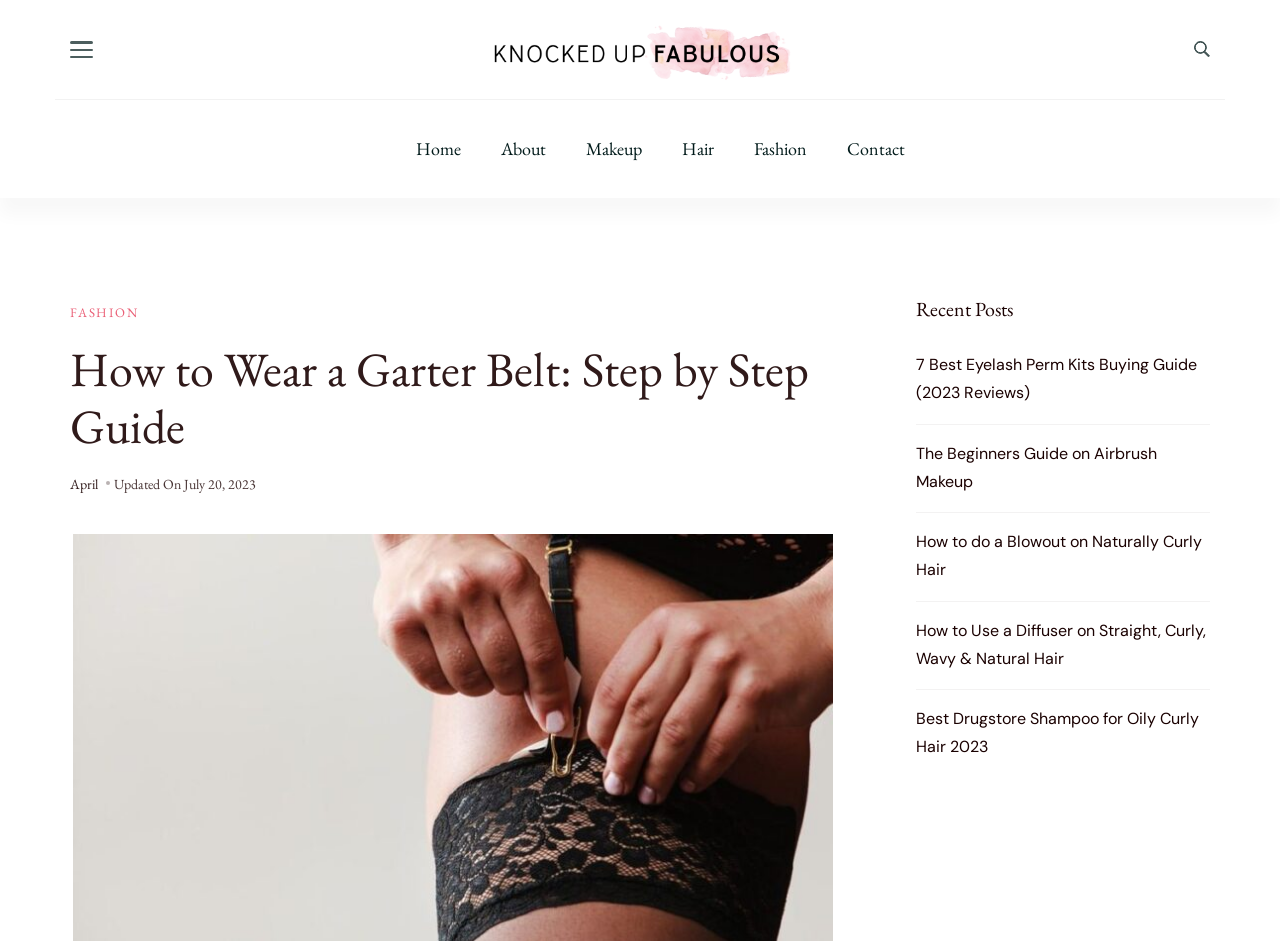Using the element description: "July 20, 2023July 20, 2023", determine the bounding box coordinates. The coordinates should be in the format [left, top, right, bottom], with values between 0 and 1.

[0.144, 0.505, 0.2, 0.524]